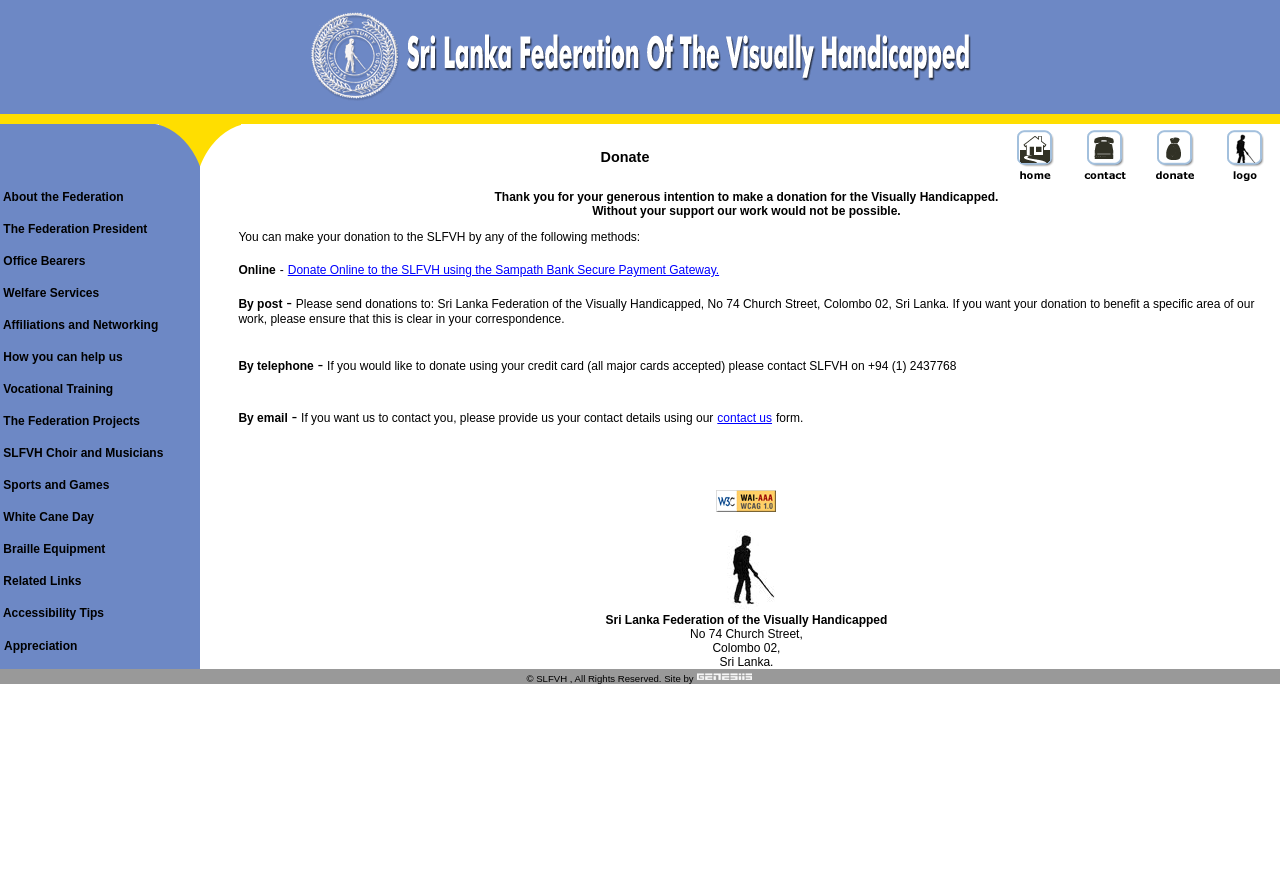Can you identify the bounding box coordinates of the clickable region needed to carry out this instruction: 'Click the 'About the Federation' link'? The coordinates should be four float numbers within the range of 0 to 1, stated as [left, top, right, bottom].

[0.0, 0.214, 0.097, 0.23]